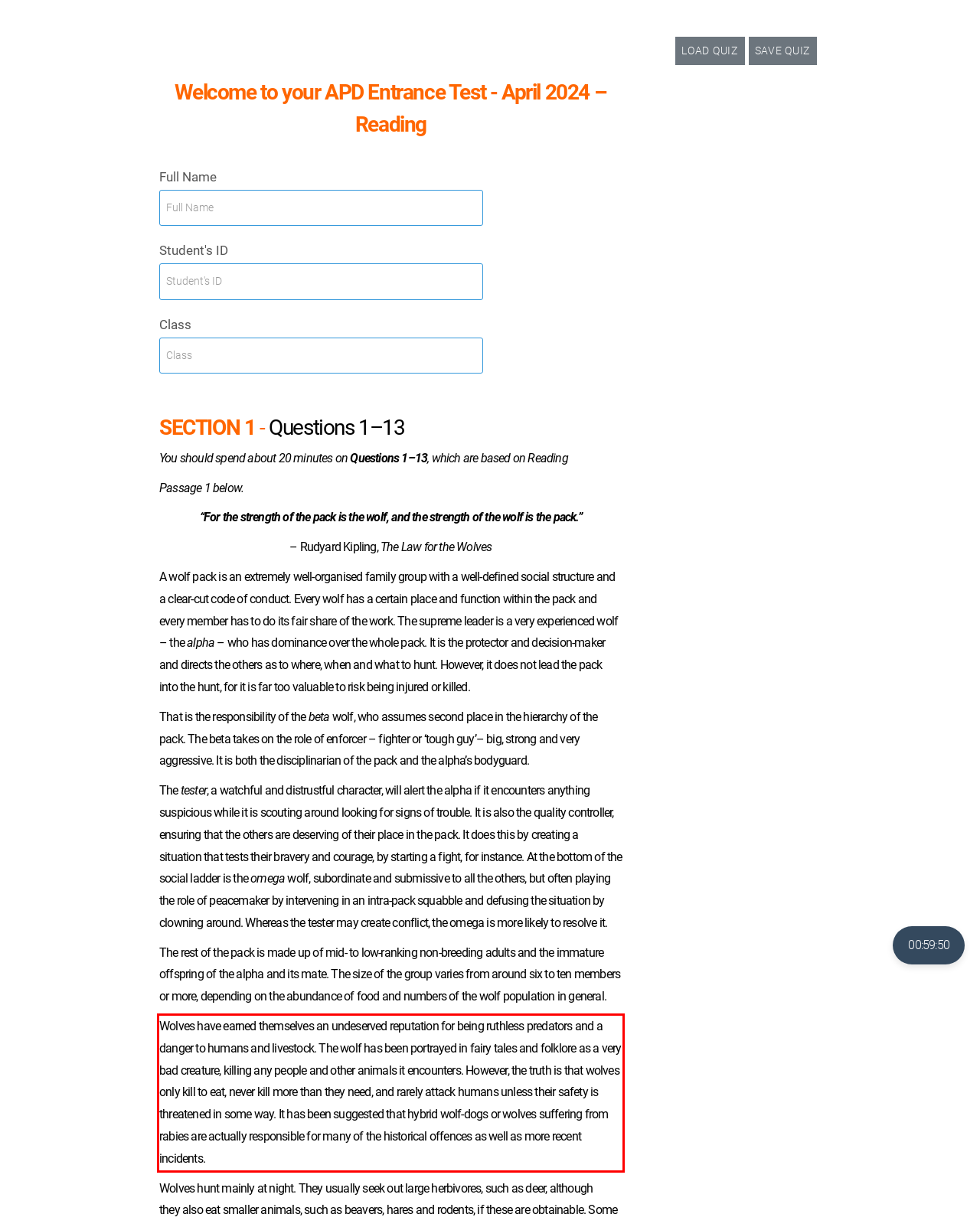You have a webpage screenshot with a red rectangle surrounding a UI element. Extract the text content from within this red bounding box.

Wolves have earned themselves an undeserved reputation for being ruthless predators and a danger to humans and livestock. The wolf has been portrayed in fairy tales and folklore as a very bad creature, killing any people and other animals it encounters. However, the truth is that wolves only kill to eat, never kill more than they need, and rarely attack humans unless their safety is threatened in some way. It has been suggested that hybrid wolf-dogs or wolves suffering from rabies are actually responsible for many of the historical offences as well as more recent incidents.